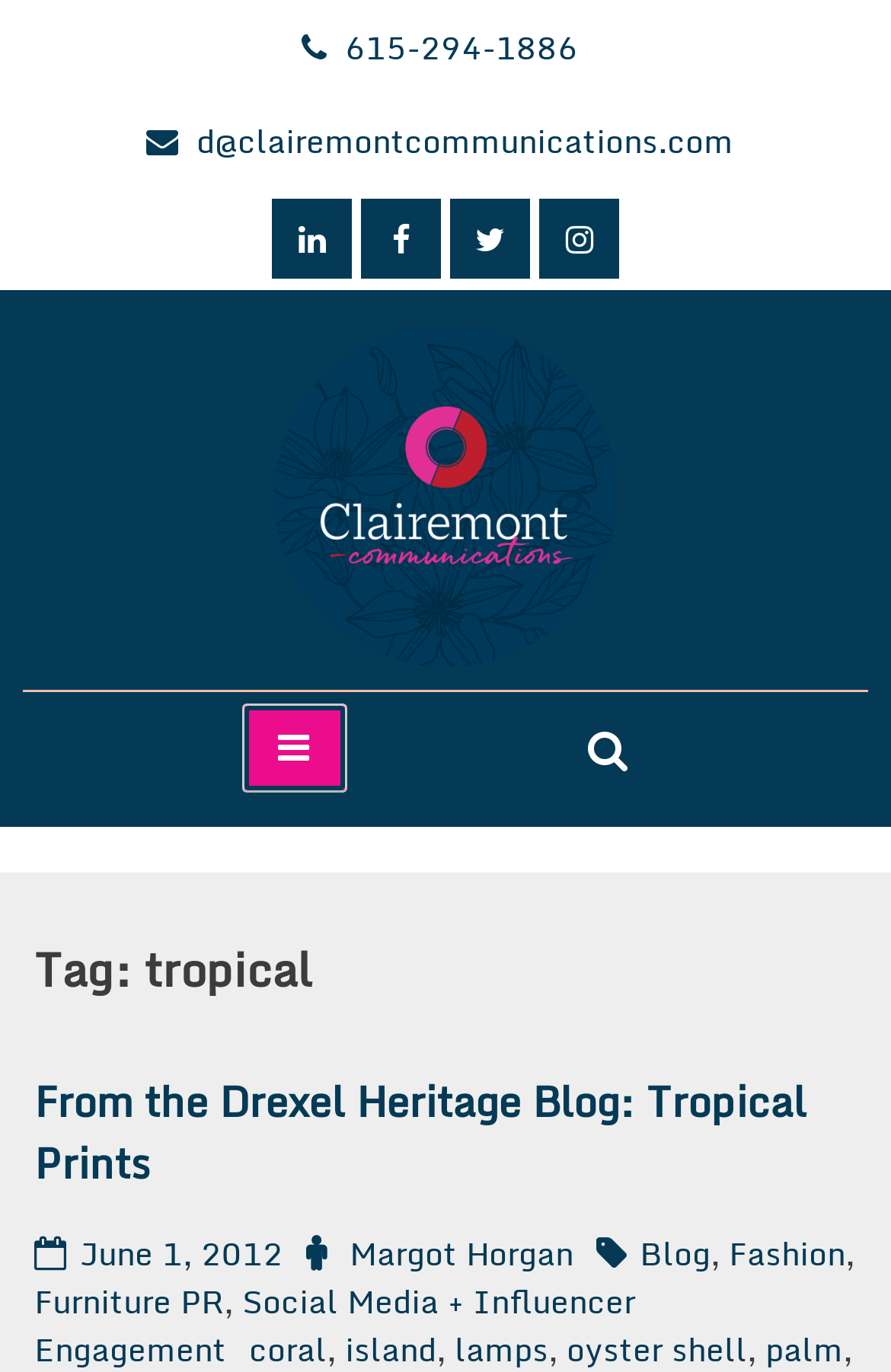Analyze and describe the webpage in a detailed narrative.

The webpage is about Clairemont Communications, with a focus on tropical archives. At the top, there is a phone number "615-294-1886" and an email address "d@clairemontcommunications.com". Below these, there are four social media links, represented by icons, aligned horizontally. 

To the right of the social media links, there is a link to "Clairemont Communications" with a corresponding image. Below this, there is a heading with the same text, "Clairemont Communications". 

On the top-right corner, there is a button with an icon, which controls the primary menu. Next to it, there is an empty link. 

The main content of the webpage is a blog post titled "From the Drexel Heritage Blog: Tropical Prints", which is categorized under the tag "tropical". The post is dated June 1, 2012, and is written by Margot Horgan. There are links to the blog and the category "Fashion" at the bottom of the post. Additionally, there is a link to "Furniture PR" below the post.